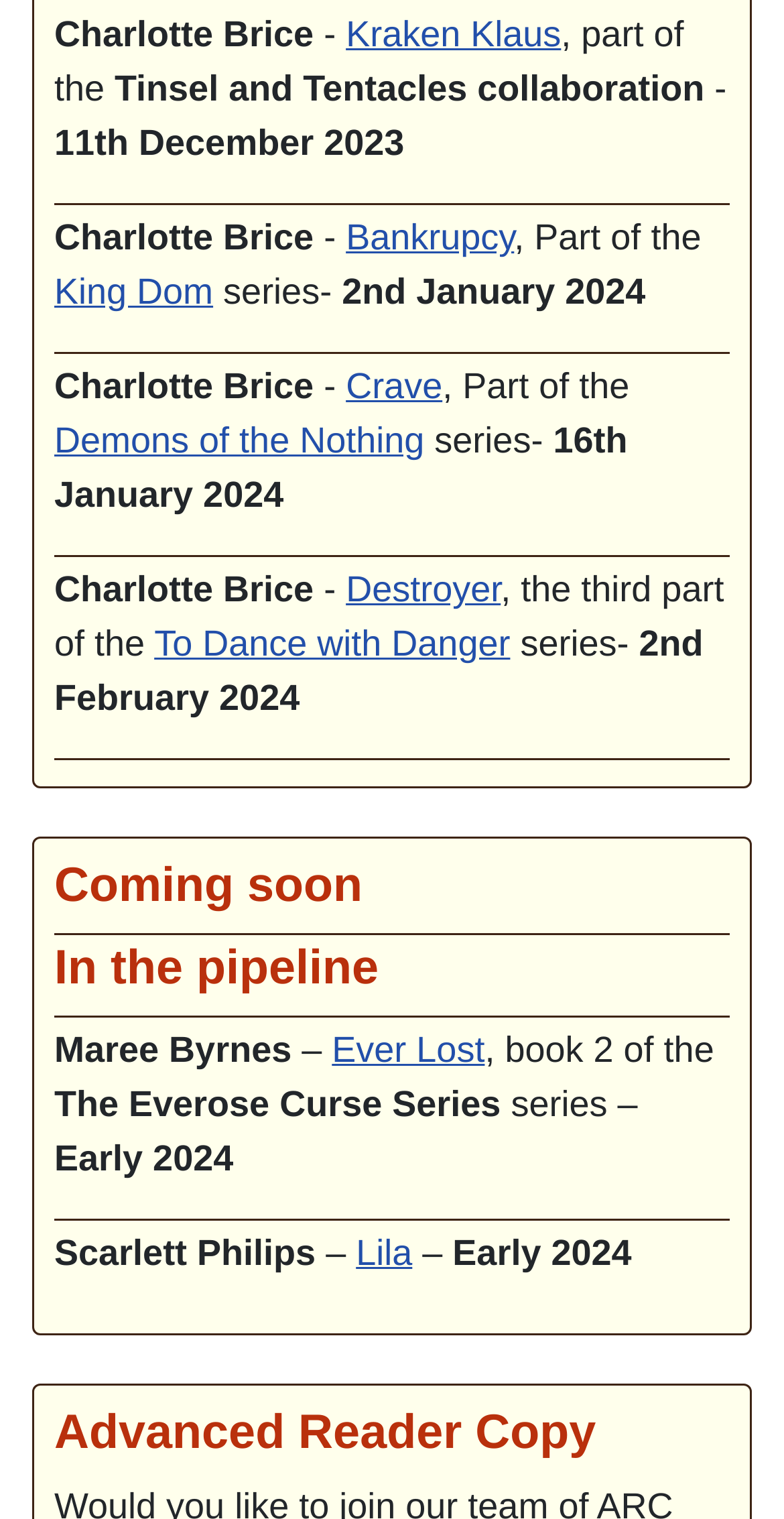Please examine the image and provide a detailed answer to the question: How many authors are mentioned on this webpage?

I counted the number of unique author names mentioned on the webpage, which are Charlotte Brice, Maree Byrnes, and Scarlett Philips.